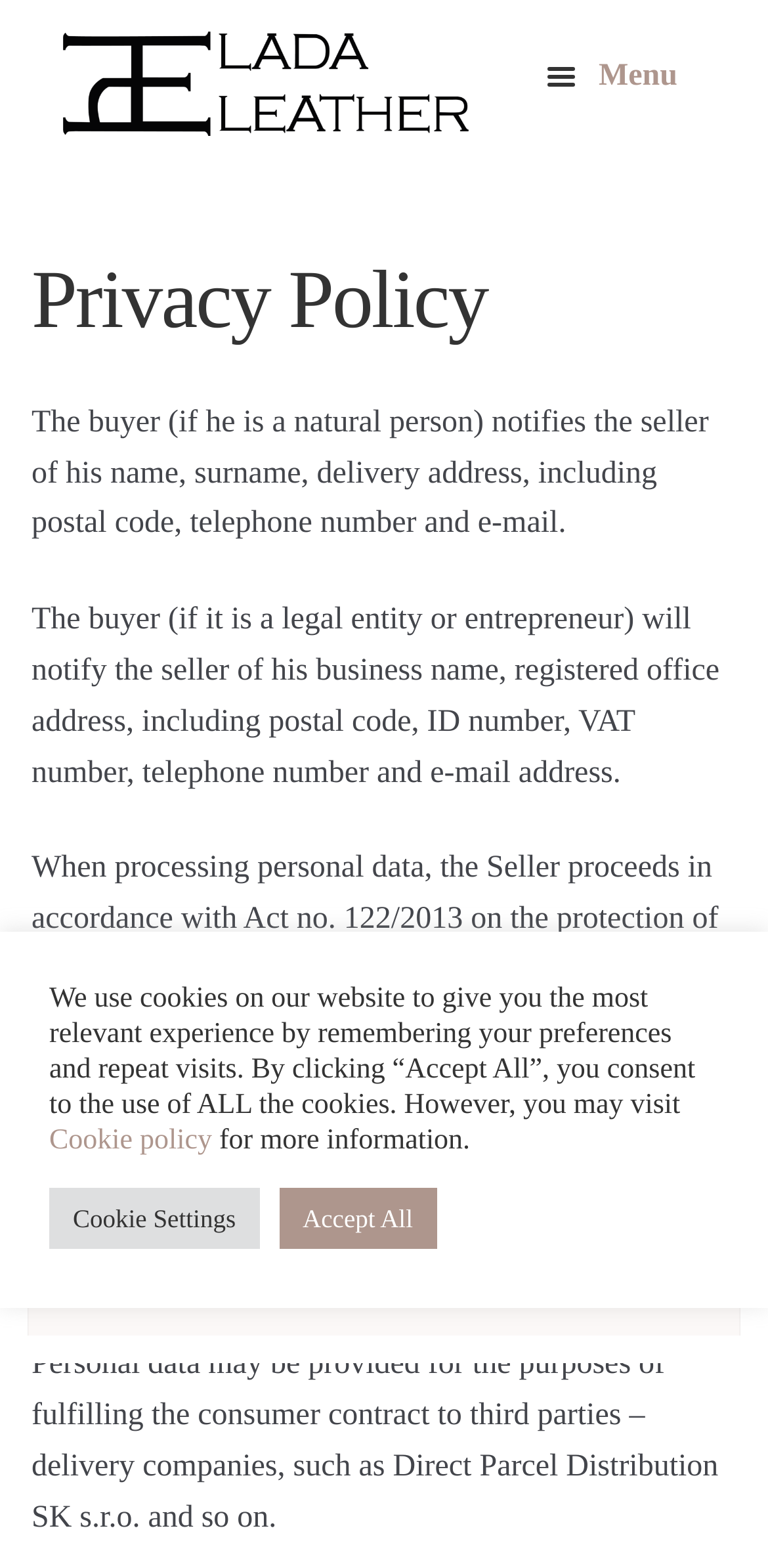Utilize the details in the image to thoroughly answer the following question: What is the language of the webpage?

I found the answer by looking at the link elements with the text 'Slovenčina' and 'English', which are likely to be language options for the webpage.